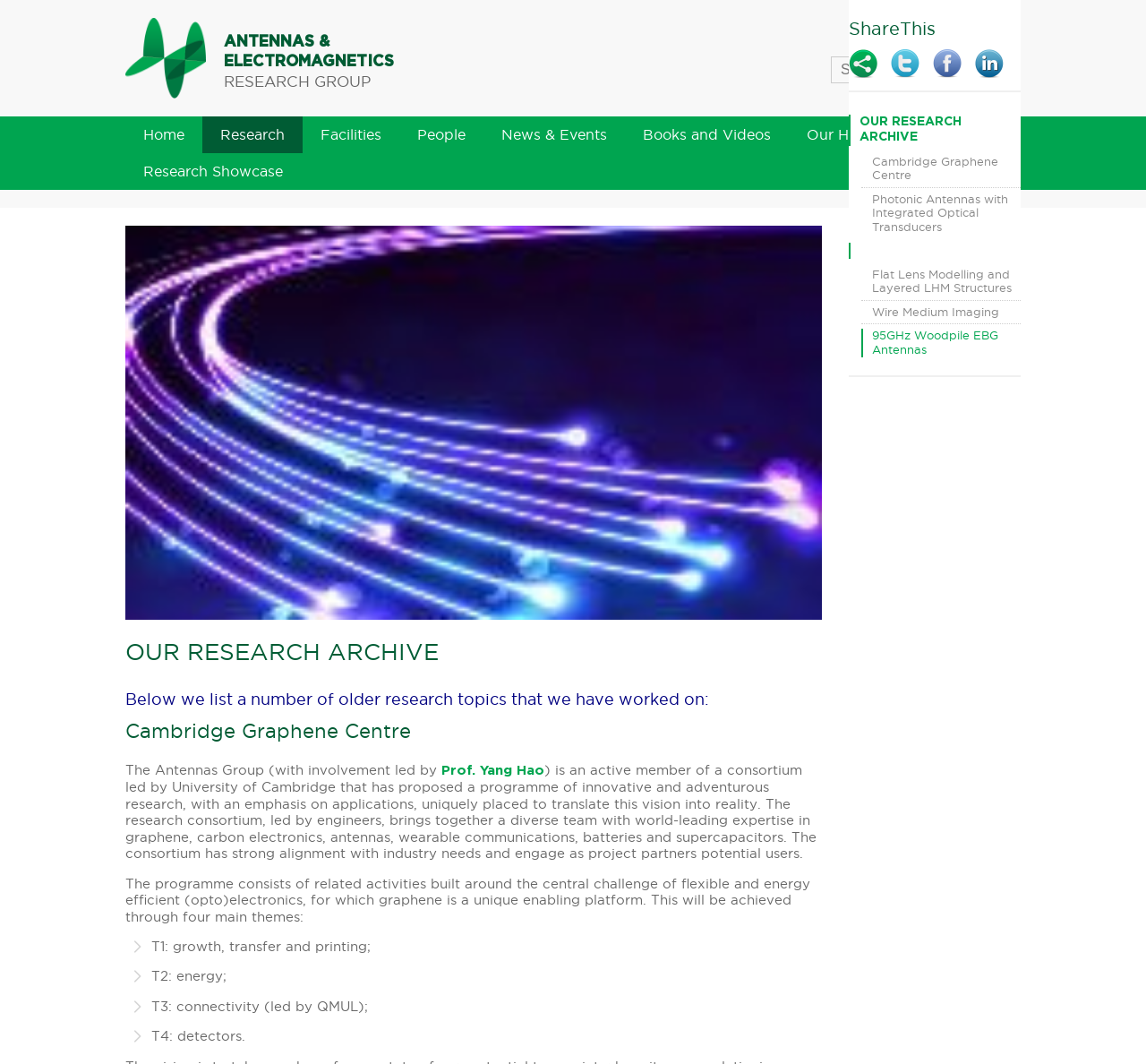Locate the bounding box coordinates of the area where you should click to accomplish the instruction: "Click the link to respond to the post".

None